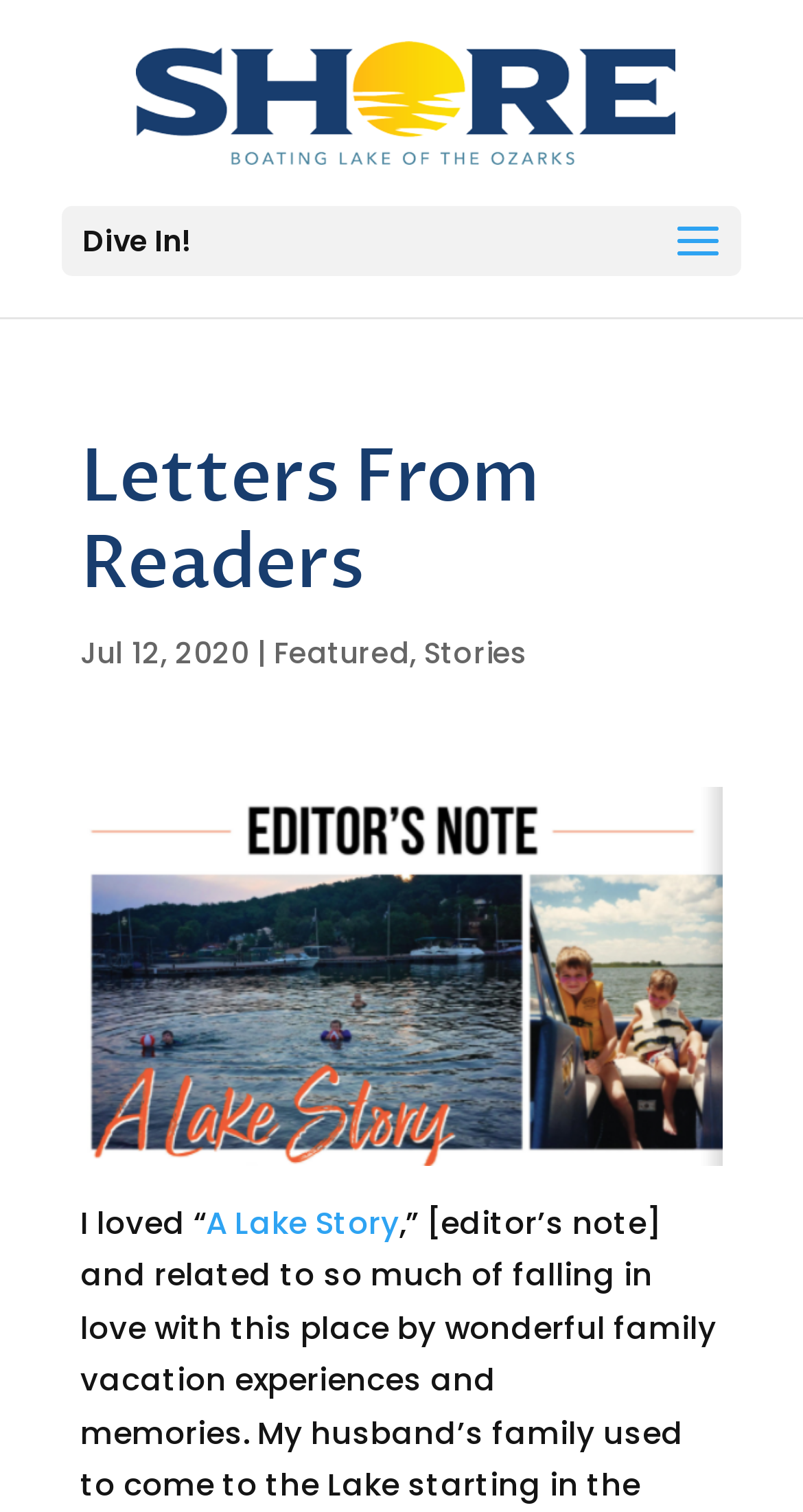Provide your answer in one word or a succinct phrase for the question: 
What is the call-to-action at the top of the page?

Dive In!